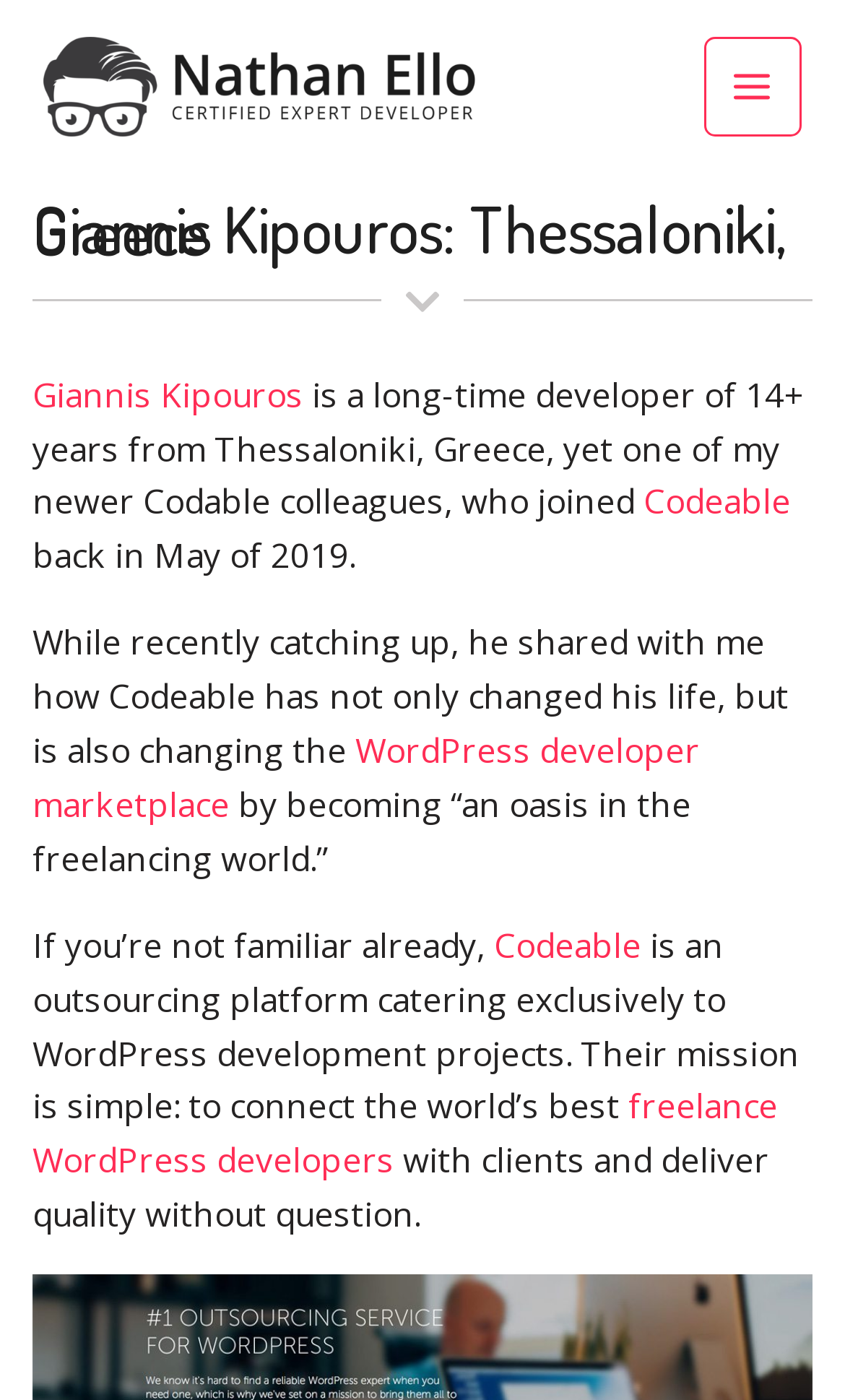Please determine the bounding box of the UI element that matches this description: Codeable. The coordinates should be given as (top-left x, top-left y, bottom-right x, bottom-right y), with all values between 0 and 1.

[0.585, 0.658, 0.759, 0.692]